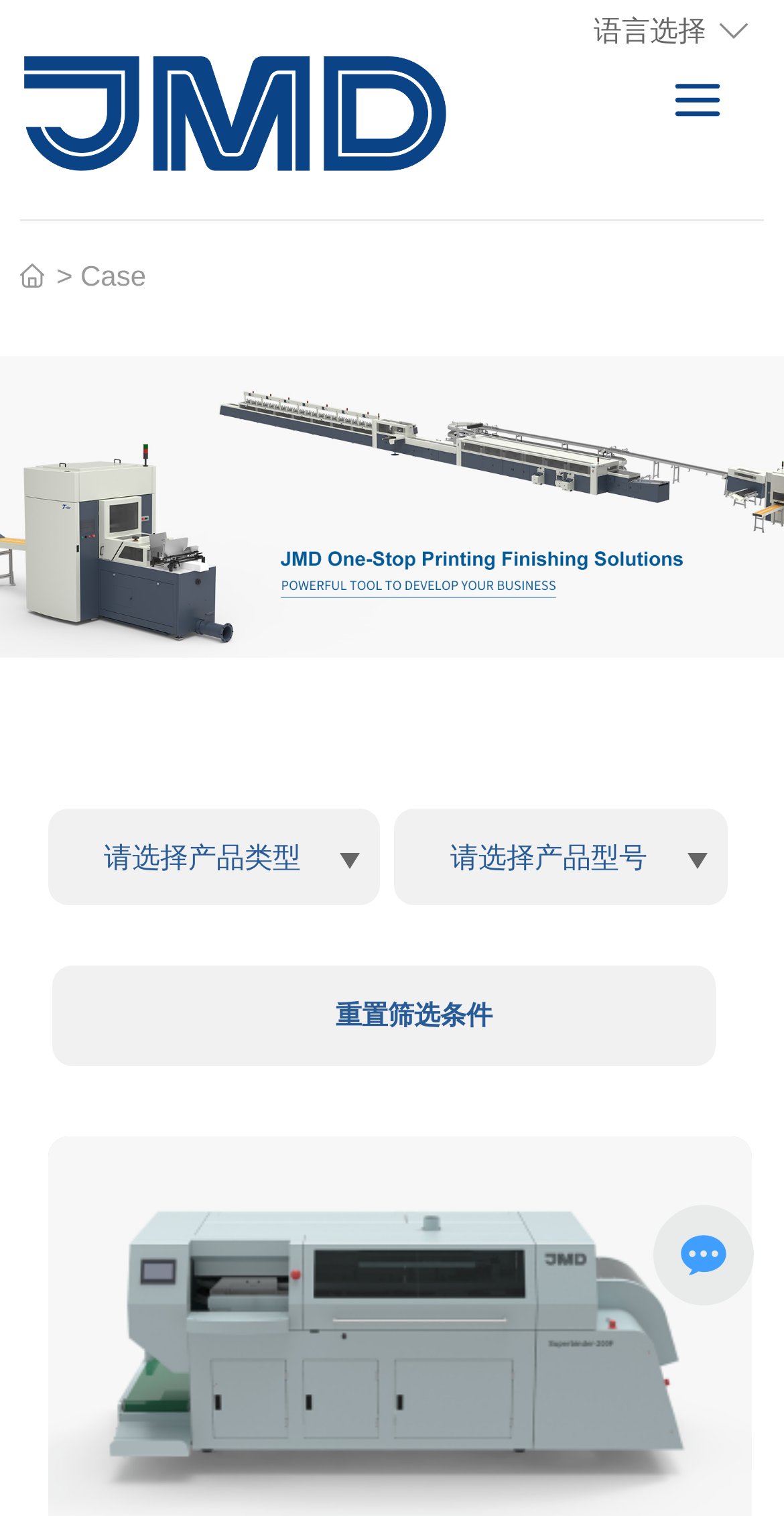How many product types are shown?
Please craft a detailed and exhaustive response to the question.

The number of product types is determined by the group element with the text '2 / 3' which indicates that there are 2 out of 3 product types shown.